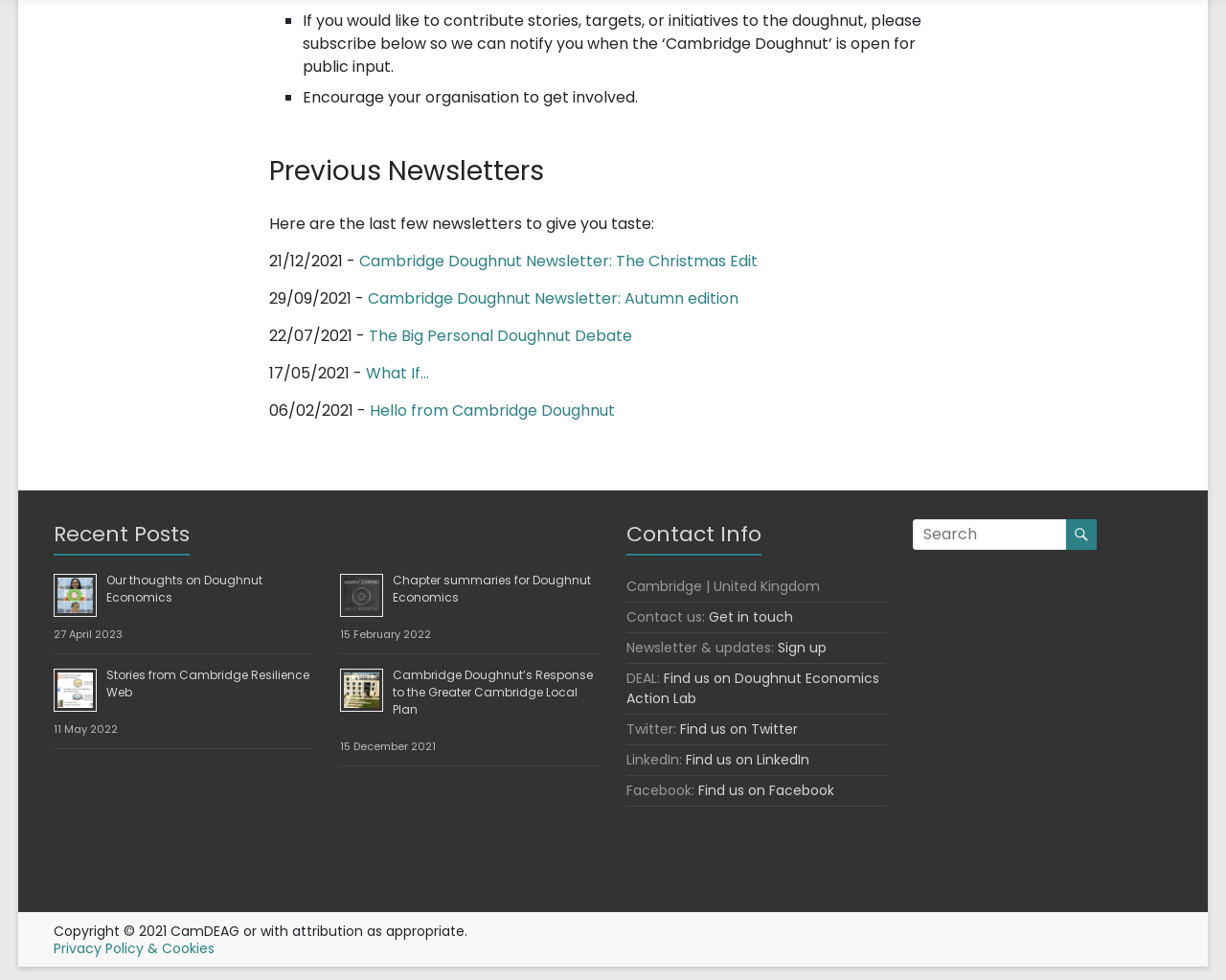Provide a brief response to the question below using a single word or phrase: 
How can I contact Cambridge Doughnut?

Get in touch or Sign up